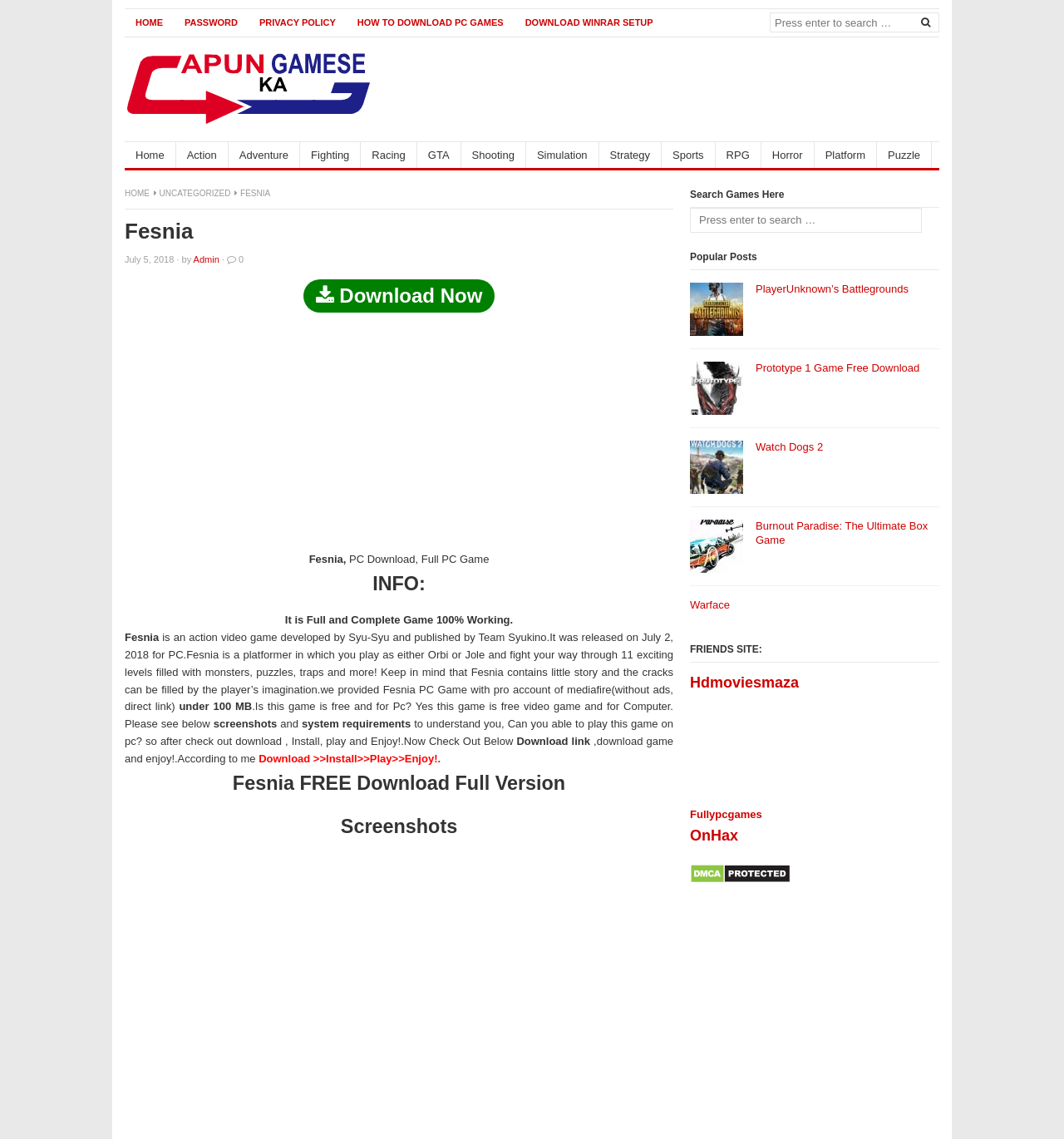Determine the bounding box coordinates of the element that should be clicked to execute the following command: "Search for games".

[0.723, 0.009, 0.883, 0.031]